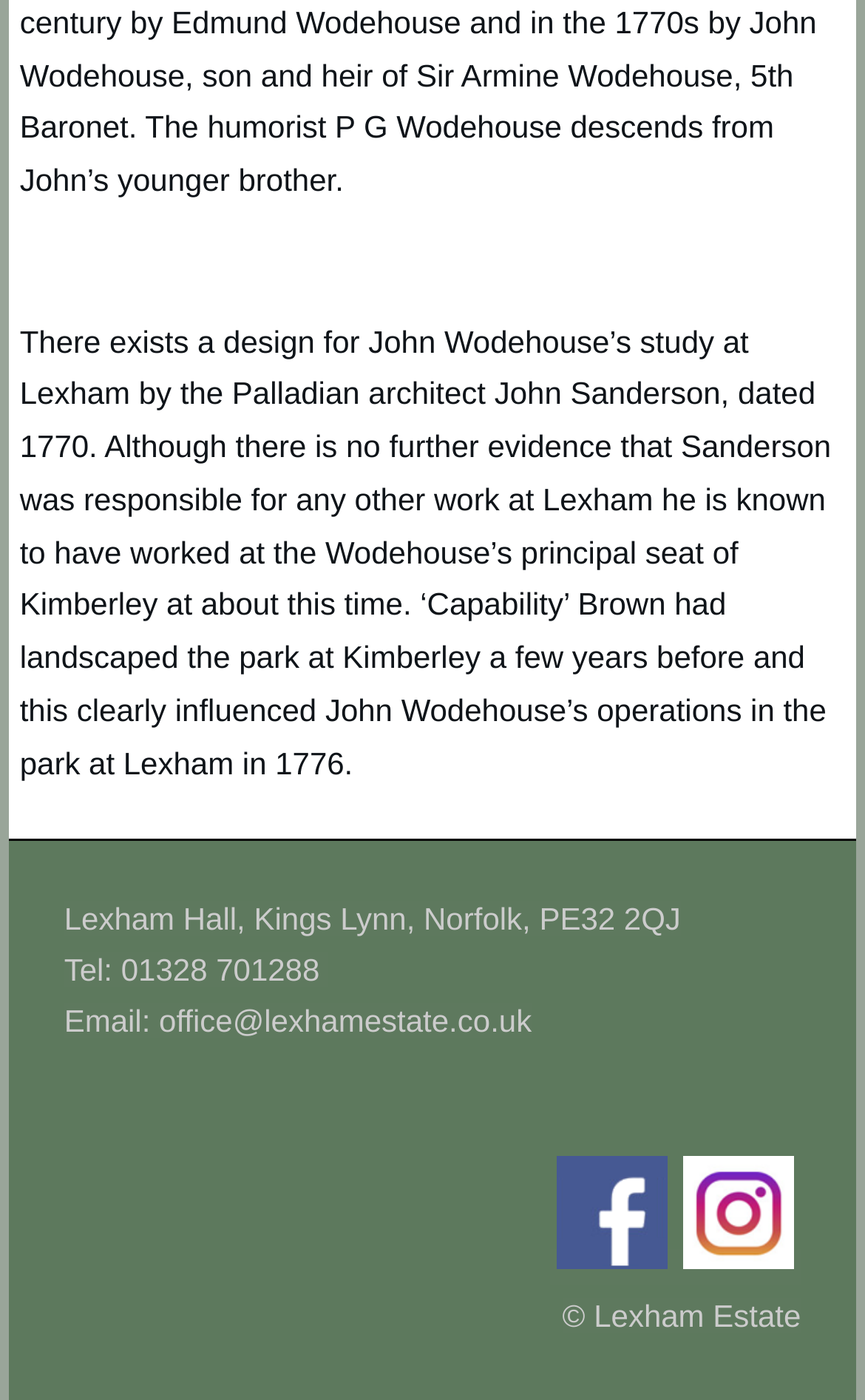Based on the element description parent_node: © Lexham Estate, identify the bounding box of the UI element in the given webpage screenshot. The coordinates should be in the format (top-left x, top-left y, bottom-right x, bottom-right y) and must be between 0 and 1.

[0.636, 0.893, 0.781, 0.917]